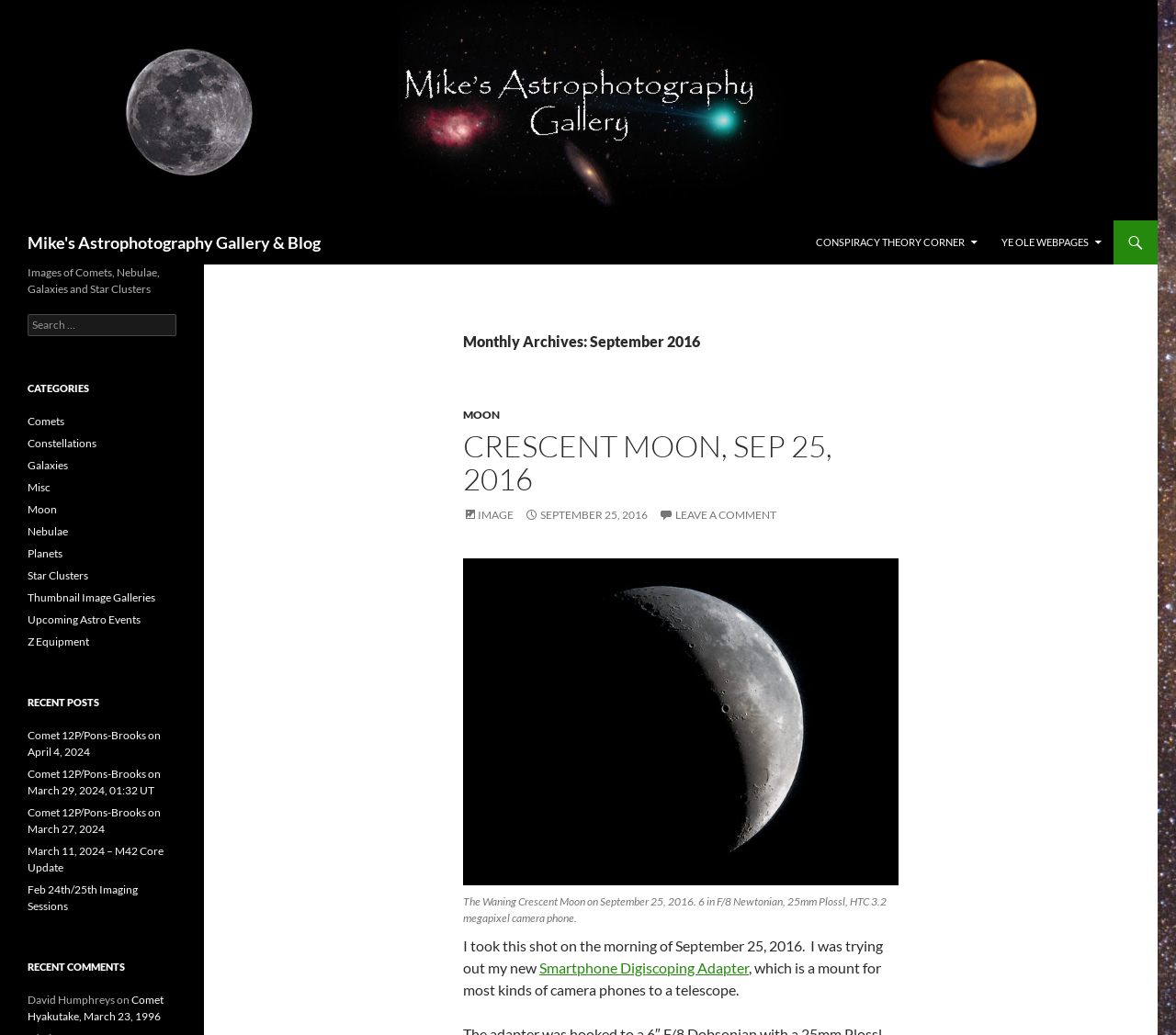Identify and provide the bounding box coordinates of the UI element described: "Ye Ole Webpages". The coordinates should be formatted as [left, top, right, bottom], with each number being a float between 0 and 1.

[0.842, 0.213, 0.946, 0.256]